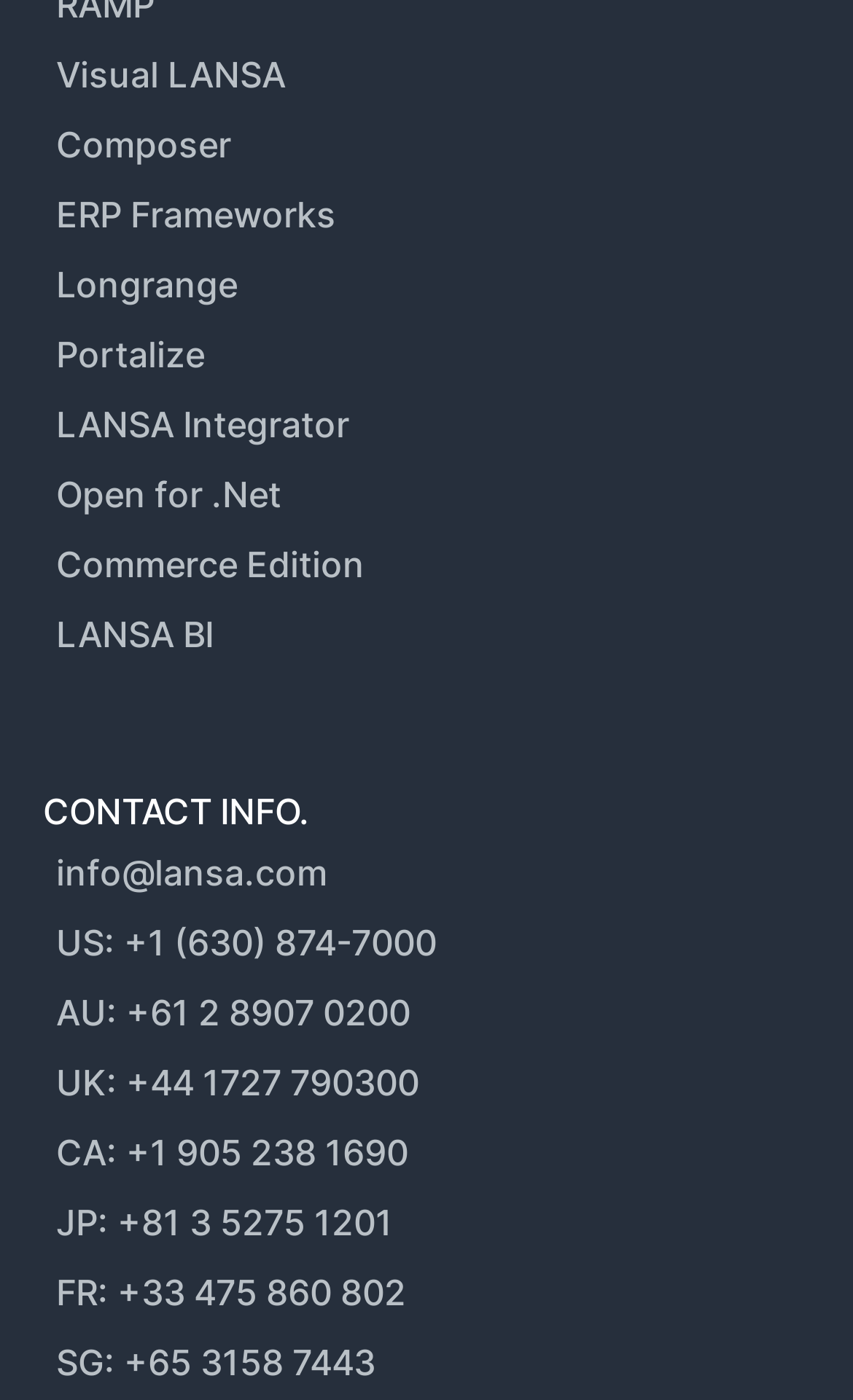Can you specify the bounding box coordinates of the area that needs to be clicked to fulfill the following instruction: "Call the US office"?

[0.065, 0.658, 0.512, 0.689]